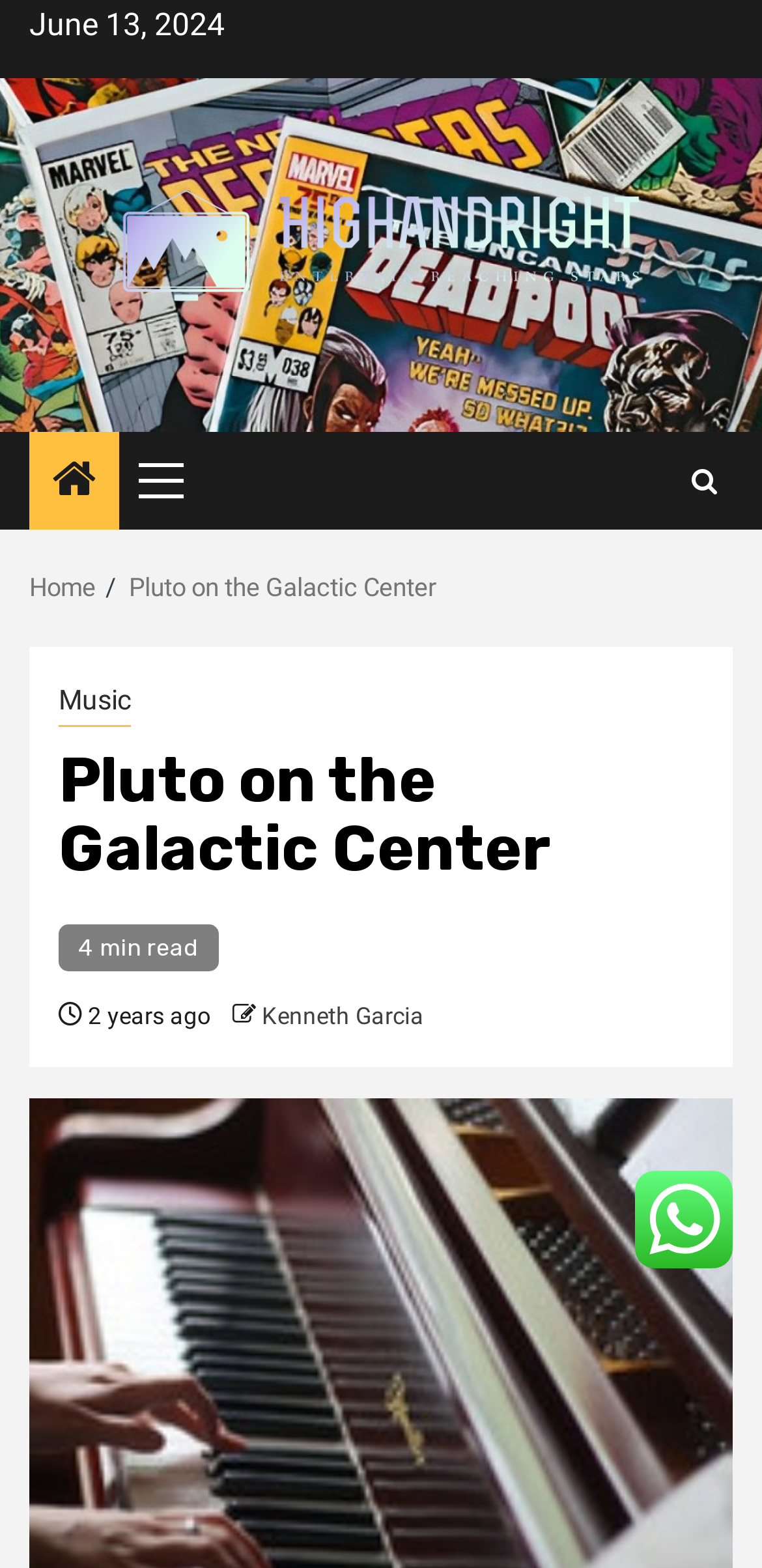Explain the webpage's layout and main content in detail.

The webpage is about an article titled "Pluto on the Galactic Center" on a website called Highandright. At the top left, there is a date "June 13, 2024" and a link to the website's homepage, Highandright, which is accompanied by an image of the website's logo. 

Below the date and the website's logo, there is a primary menu button on the left, and a search icon on the right. Underneath, there is a navigation section with breadcrumbs, showing the path "Home > Pluto on the Galactic Center". 

The main content of the article starts with a heading "Pluto on the Galactic Center" and is followed by a subheading indicating the article's length, "4 min read", and the time it was published, "2 years ago". The author's name, "Kenneth Garcia", is also mentioned. 

On the right side of the article, there is a link to a music page. At the bottom of the page, there is a large image that takes up most of the width of the page.